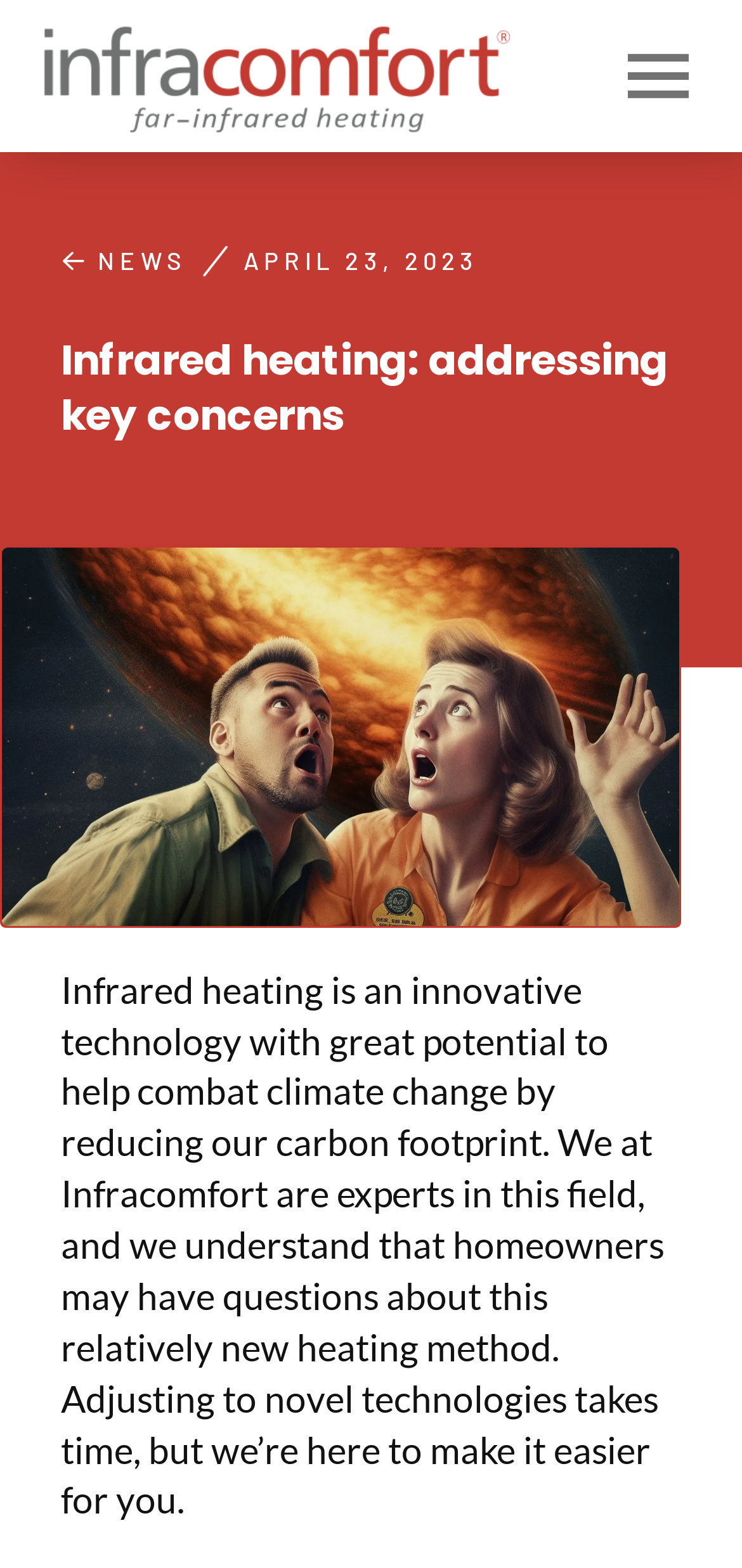What is the purpose of the button in the top right corner?
Look at the screenshot and provide an in-depth answer.

The purpose of the button can be determined by looking at its description and the element it controls, which is the Off Canvas Content element. This suggests that the button is used to toggle the visibility of the Off Canvas Content.